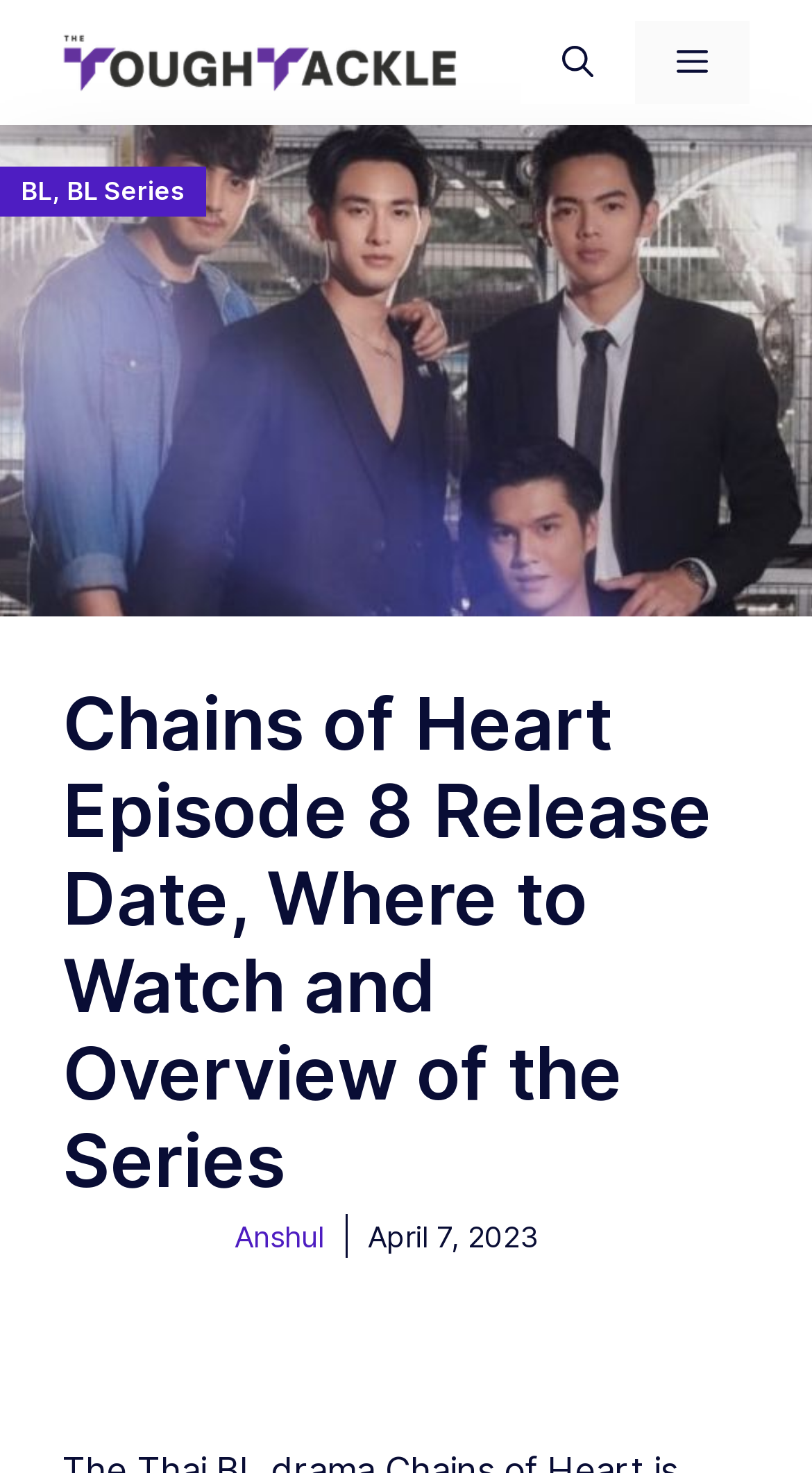What type of series is Chains of Heart?
From the image, provide a succinct answer in one word or a short phrase.

BL Series